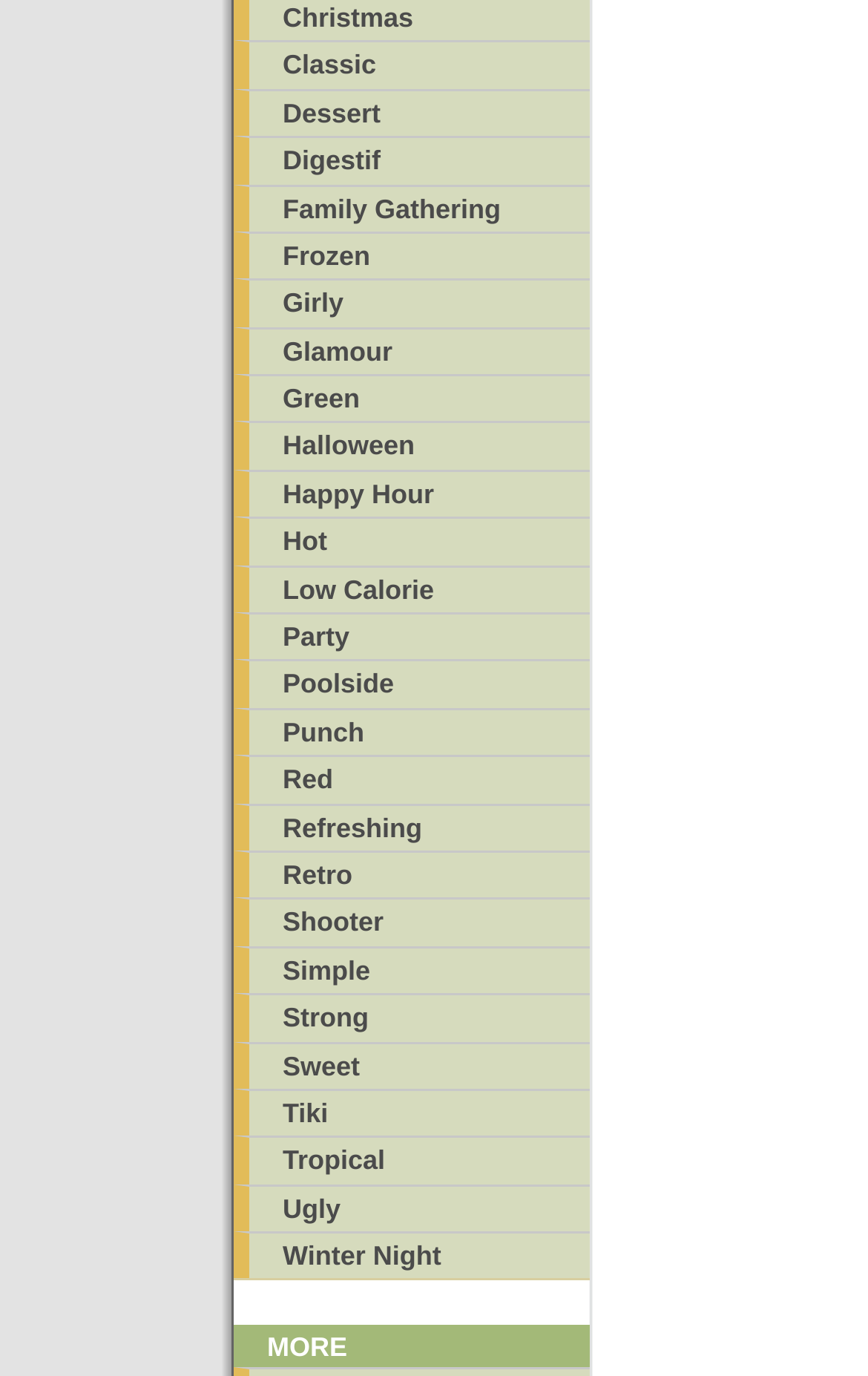Give a one-word or phrase response to the following question: Are the cocktail categories arranged alphabetically?

Yes